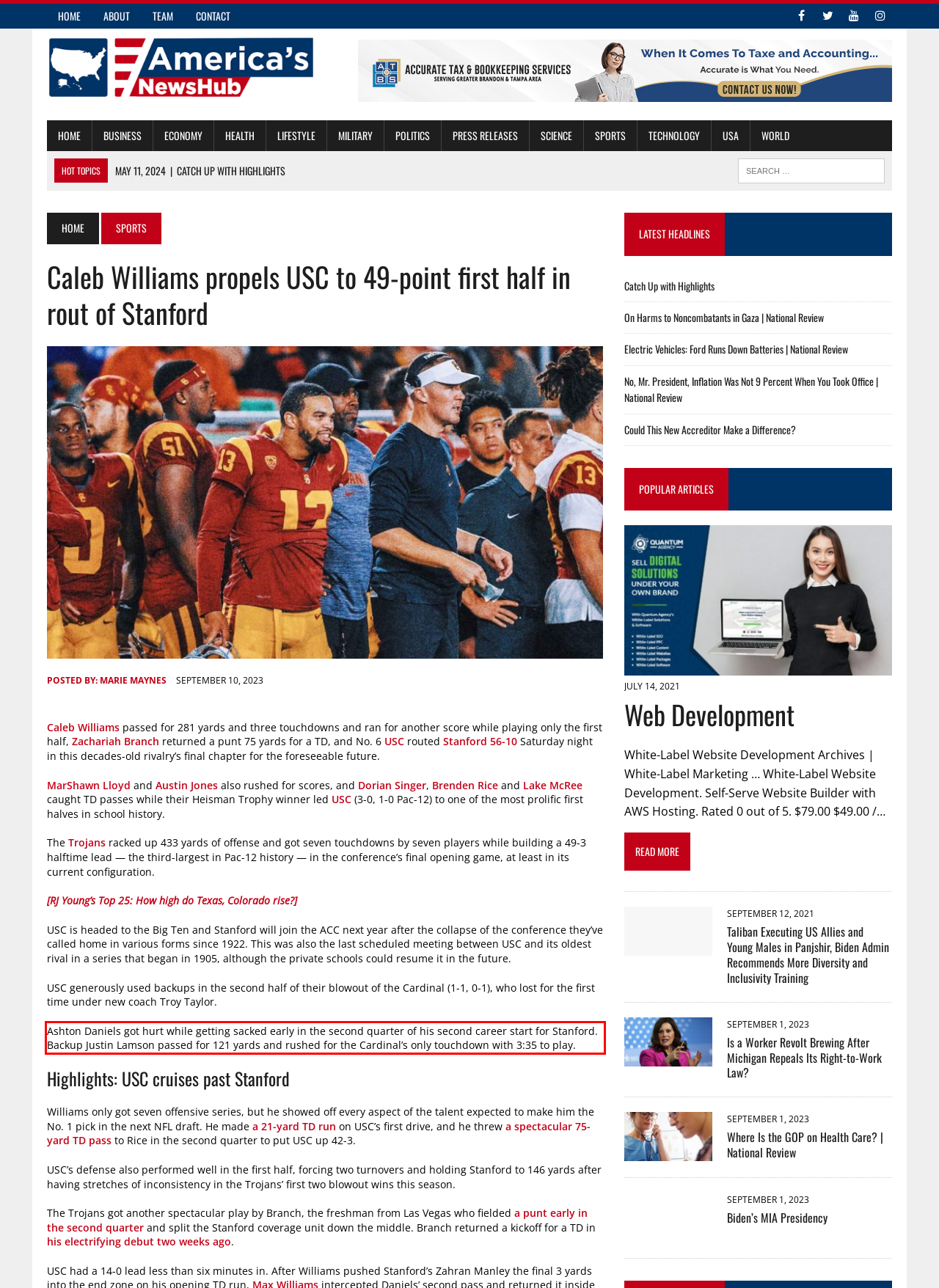There is a UI element on the webpage screenshot marked by a red bounding box. Extract and generate the text content from within this red box.

Ashton Daniels got hurt while getting sacked early in the second quarter of his second career start for Stanford. Backup Justin Lamson passed for 121 yards and rushed for the Cardinal’s only touchdown with 3:35 to play.